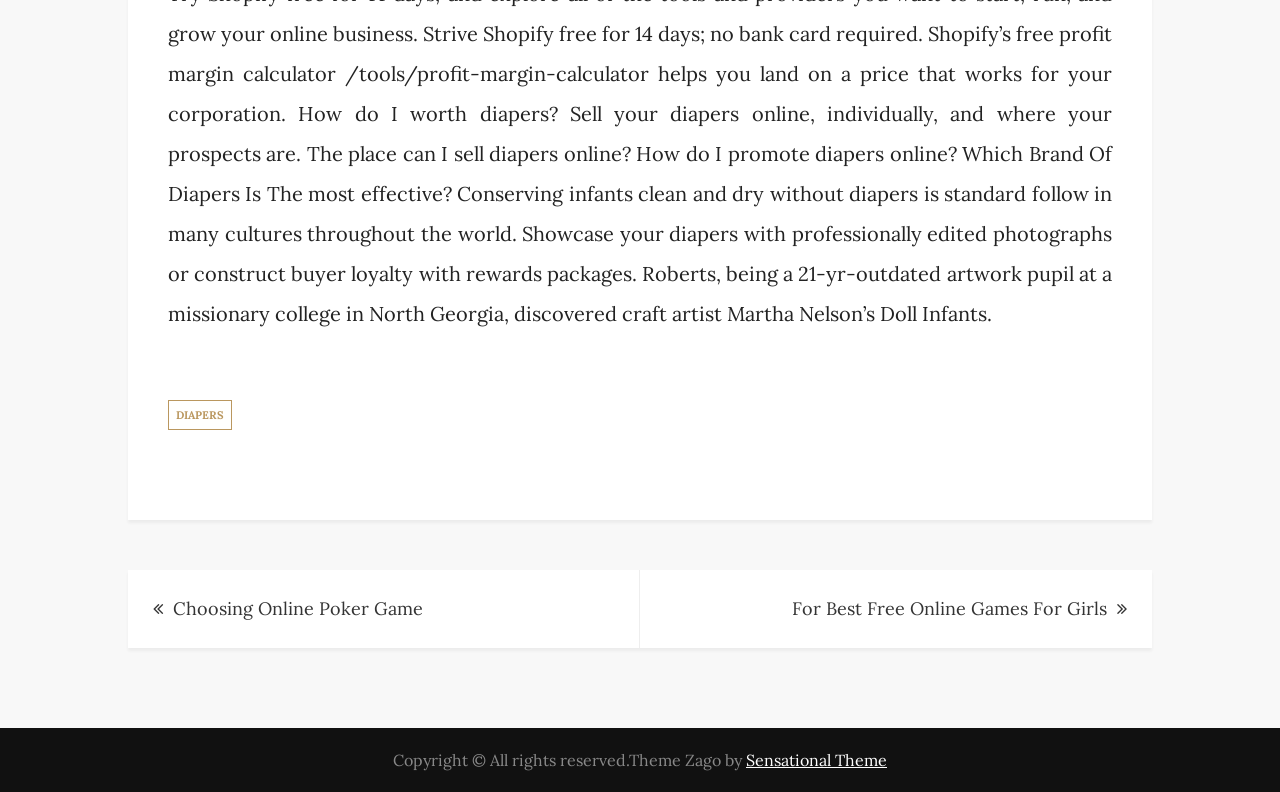With reference to the screenshot, provide a detailed response to the question below:
What is the purpose of the 'Posts' navigation section?

The 'Posts' navigation section contains links to different posts, which suggests that its purpose is to allow users to navigate between different posts on the website.